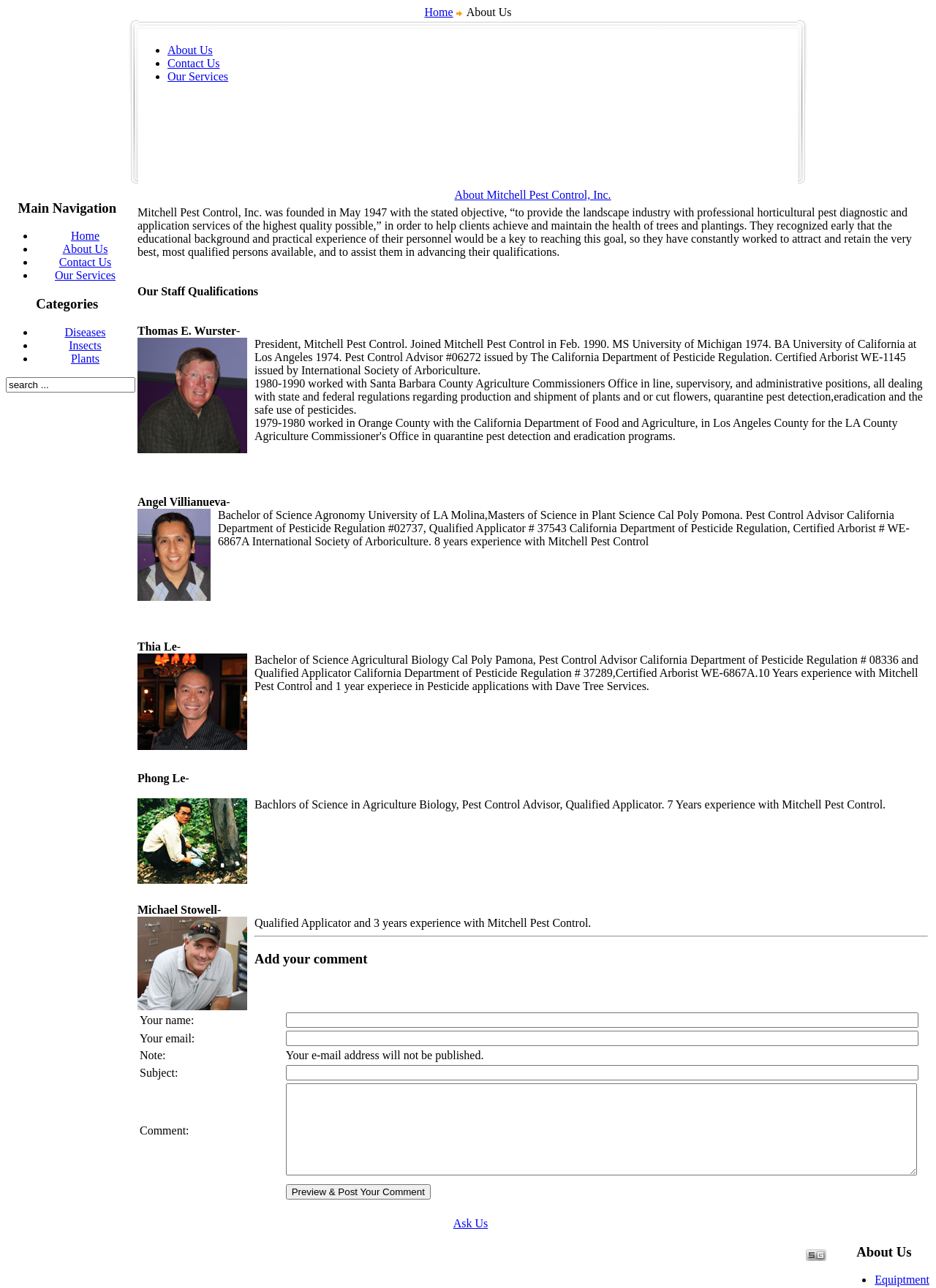Please determine the bounding box coordinates of the element's region to click for the following instruction: "Nominate for Annual Awards".

None